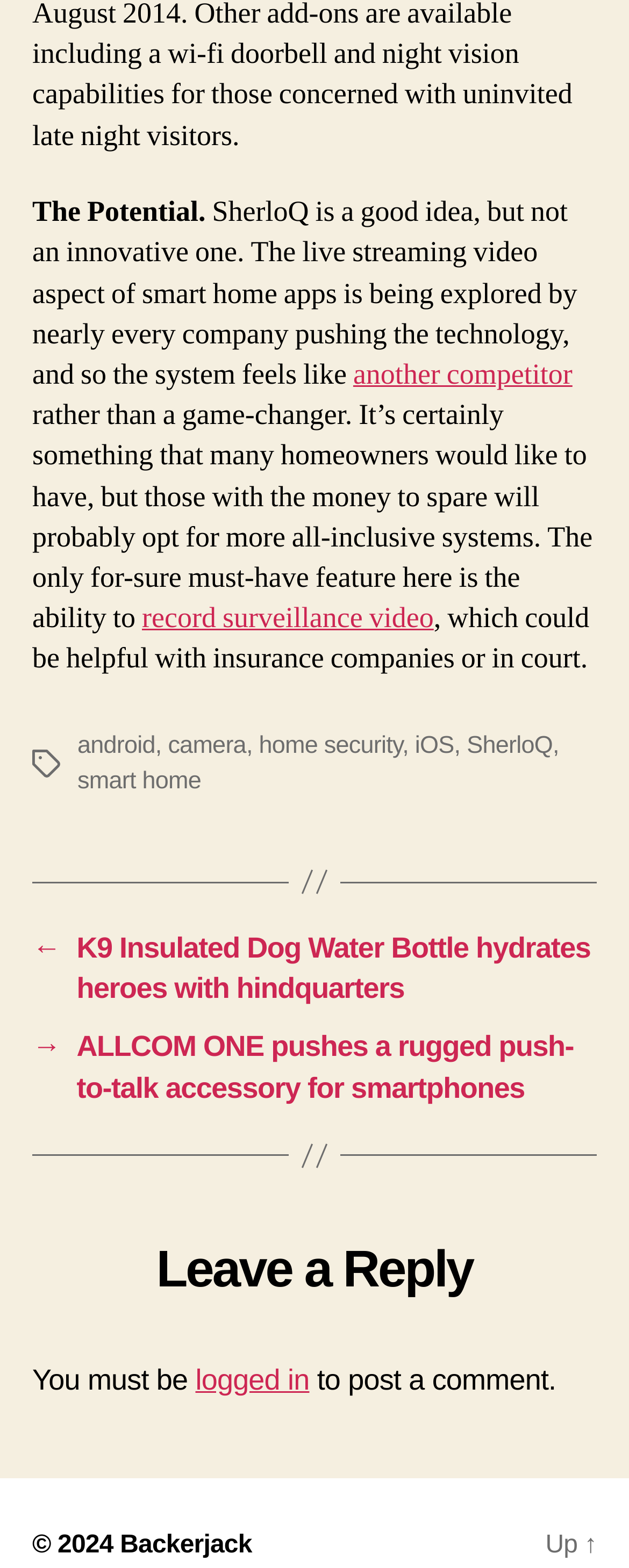Identify the bounding box coordinates of the element that should be clicked to fulfill this task: "Click the 'Leave a Reply' heading". The coordinates should be provided as four float numbers between 0 and 1, i.e., [left, top, right, bottom].

[0.051, 0.789, 0.949, 0.83]